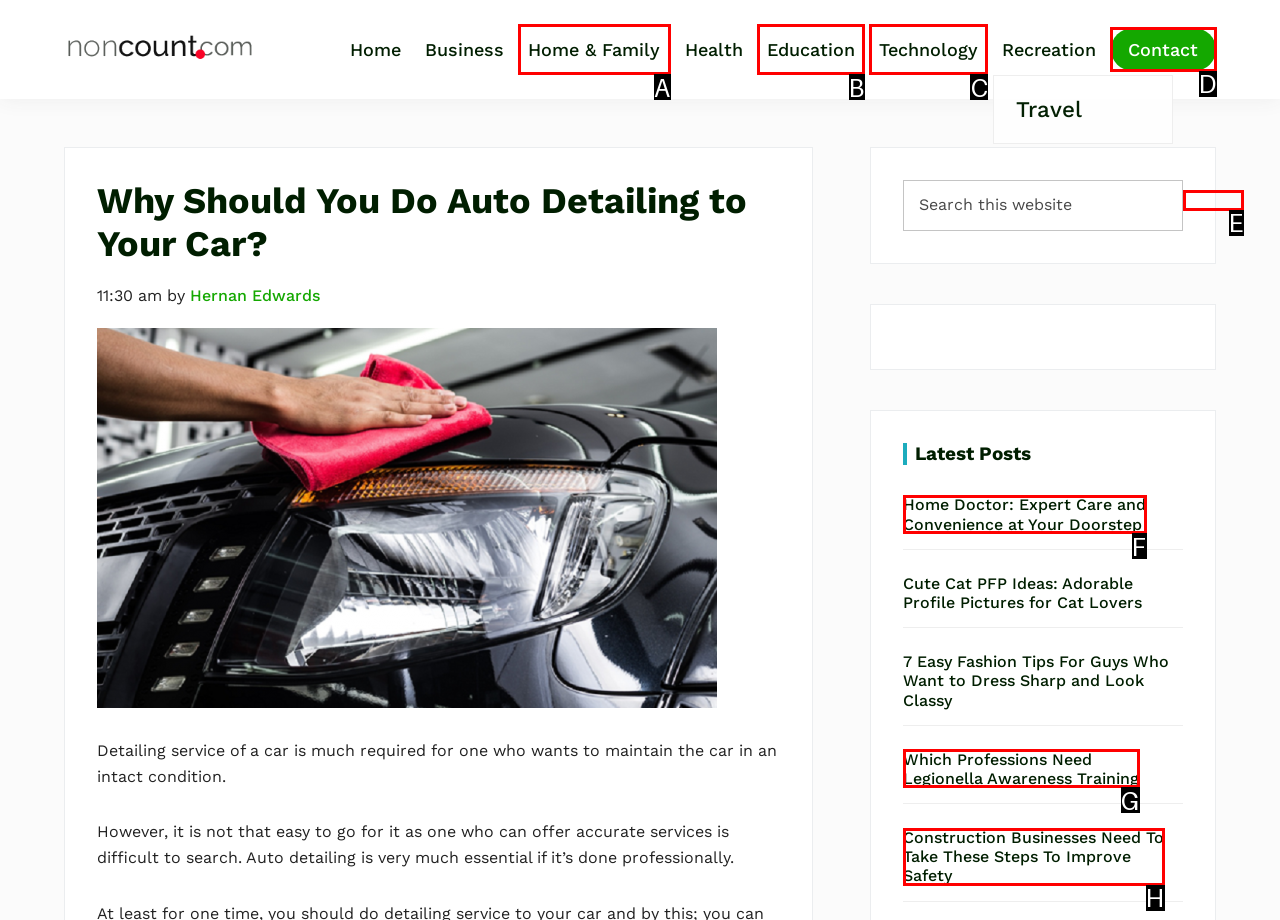Given the description: Home & Family, select the HTML element that matches it best. Reply with the letter of the chosen option directly.

A